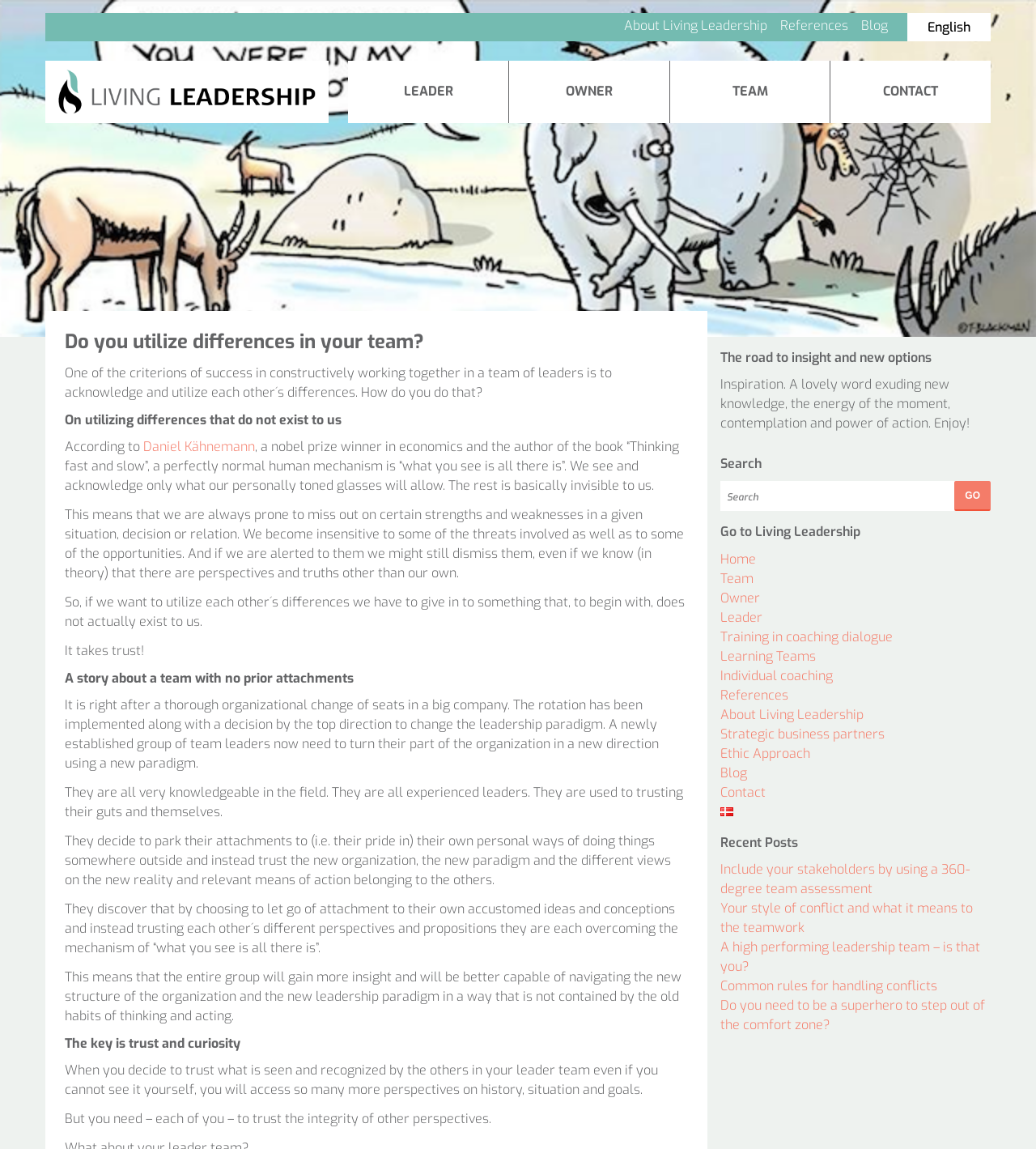Please locate and retrieve the main header text of the webpage.

Do you utilize differences in your team?